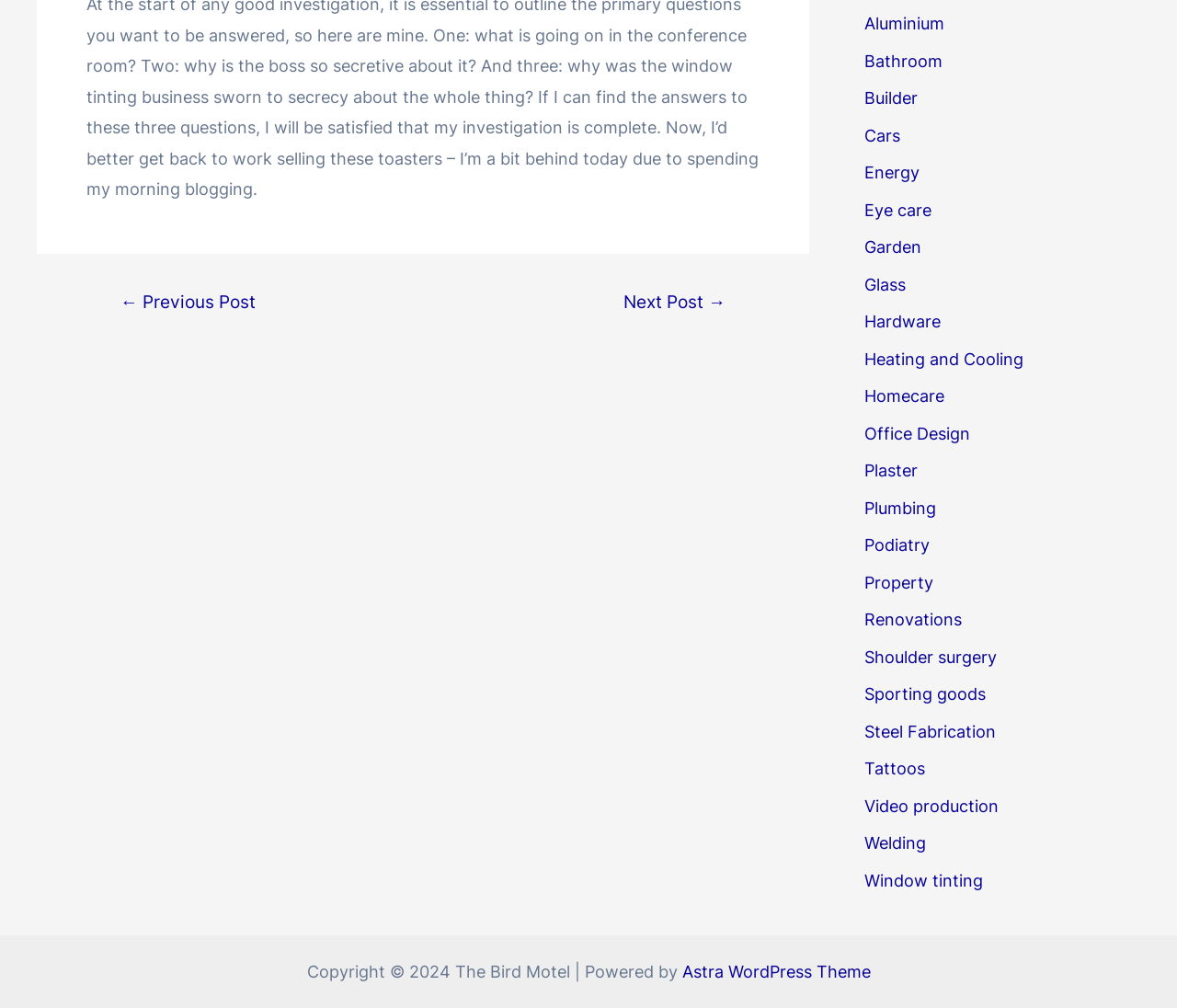Extract the bounding box coordinates for the UI element described by the text: "Property". The coordinates should be in the form of [left, top, right, bottom] with values between 0 and 1.

[0.734, 0.568, 0.793, 0.587]